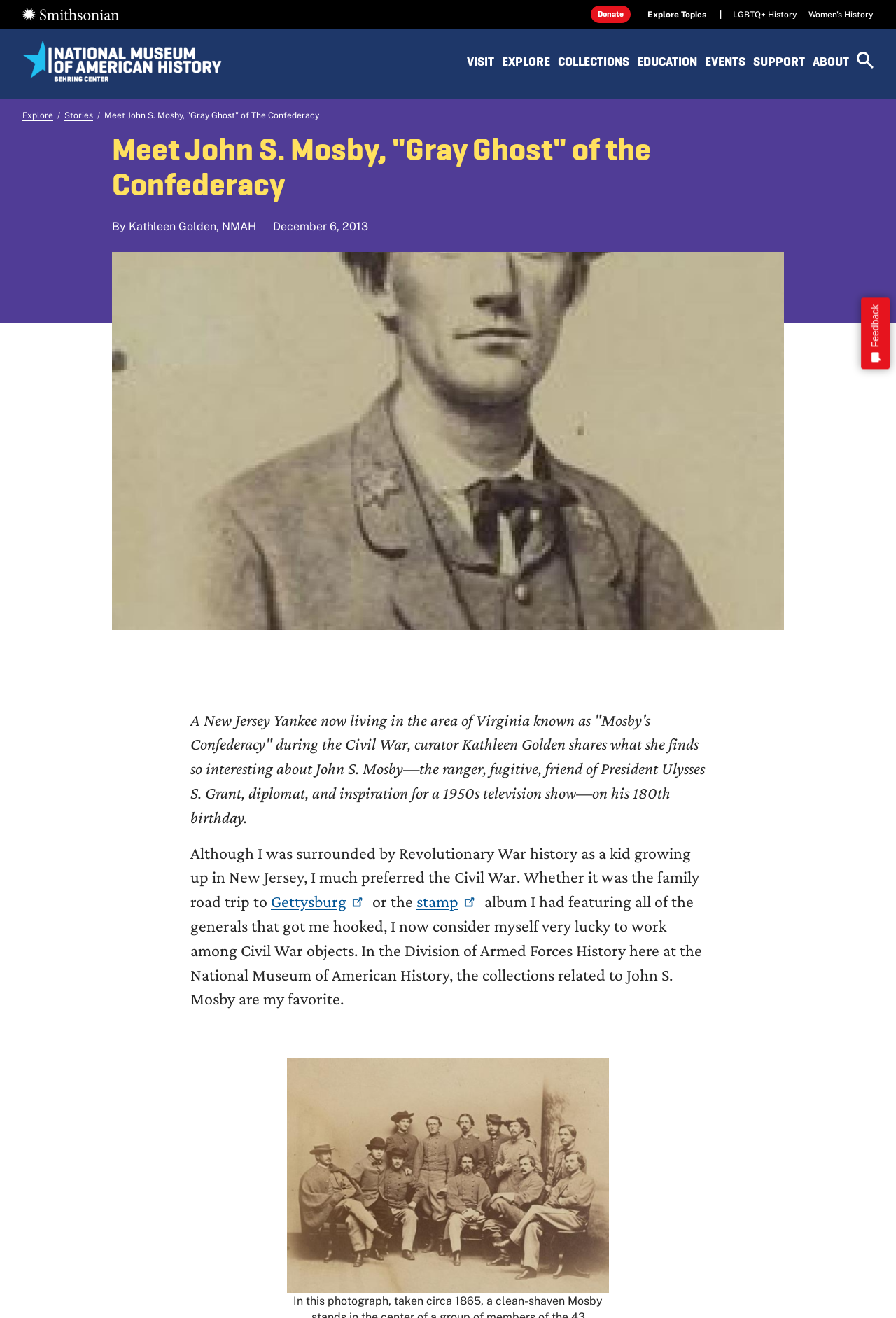Could you find the bounding box coordinates of the clickable area to complete this instruction: "Click the 'Donate' link"?

[0.659, 0.004, 0.704, 0.018]